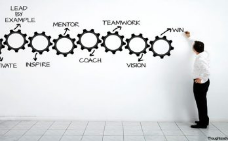Elaborate on the contents of the image in a comprehensive manner.

The image depicts a man in a white dress shirt writing on a wall adorned with a series of interlocking gears, each labeled with motivational terms that represent key aspects of leadership and teamwork. From left to right, the gears feature the following words: "LEAD BY EXAMPLE," "MOTIVATE," "INSPIRE," "MENTOR," "TEAMWORK," "COACH," "VISION," and culminating in "WIN." This visual metaphor emphasizes the interconnected nature of these principles in achieving success, suggesting that effective leadership involves not only guiding others but also fostering collaboration and a shared vision. The clean, minimalistic backdrop highlights the gears, allowing the viewer to focus on the inspiring message about the essential elements of effective team dynamics and personal influence in a leadership role.